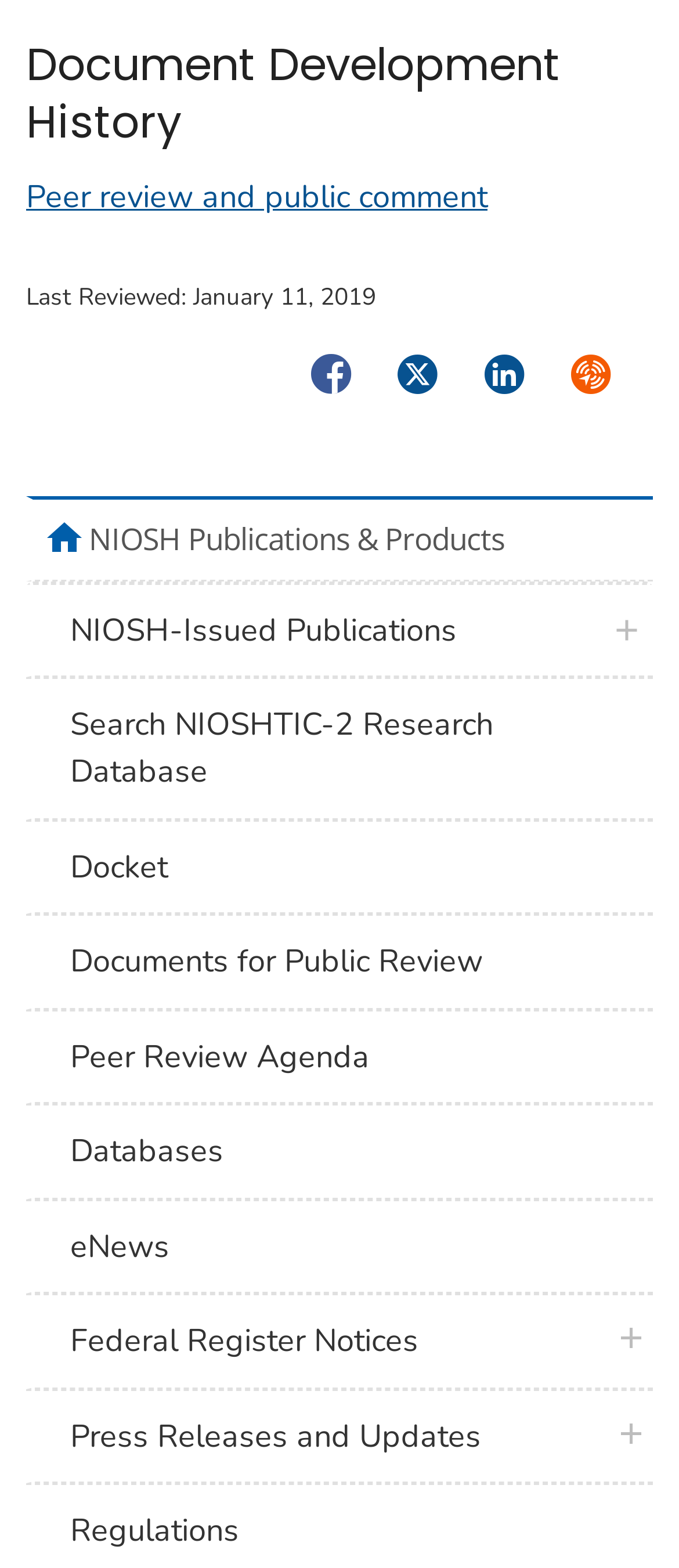Locate the bounding box coordinates of the element to click to perform the following action: 'Expand nav-group-navinsert'. The coordinates should be given as four float values between 0 and 1, in the form of [left, top, right, bottom].

[0.897, 0.385, 0.949, 0.407]